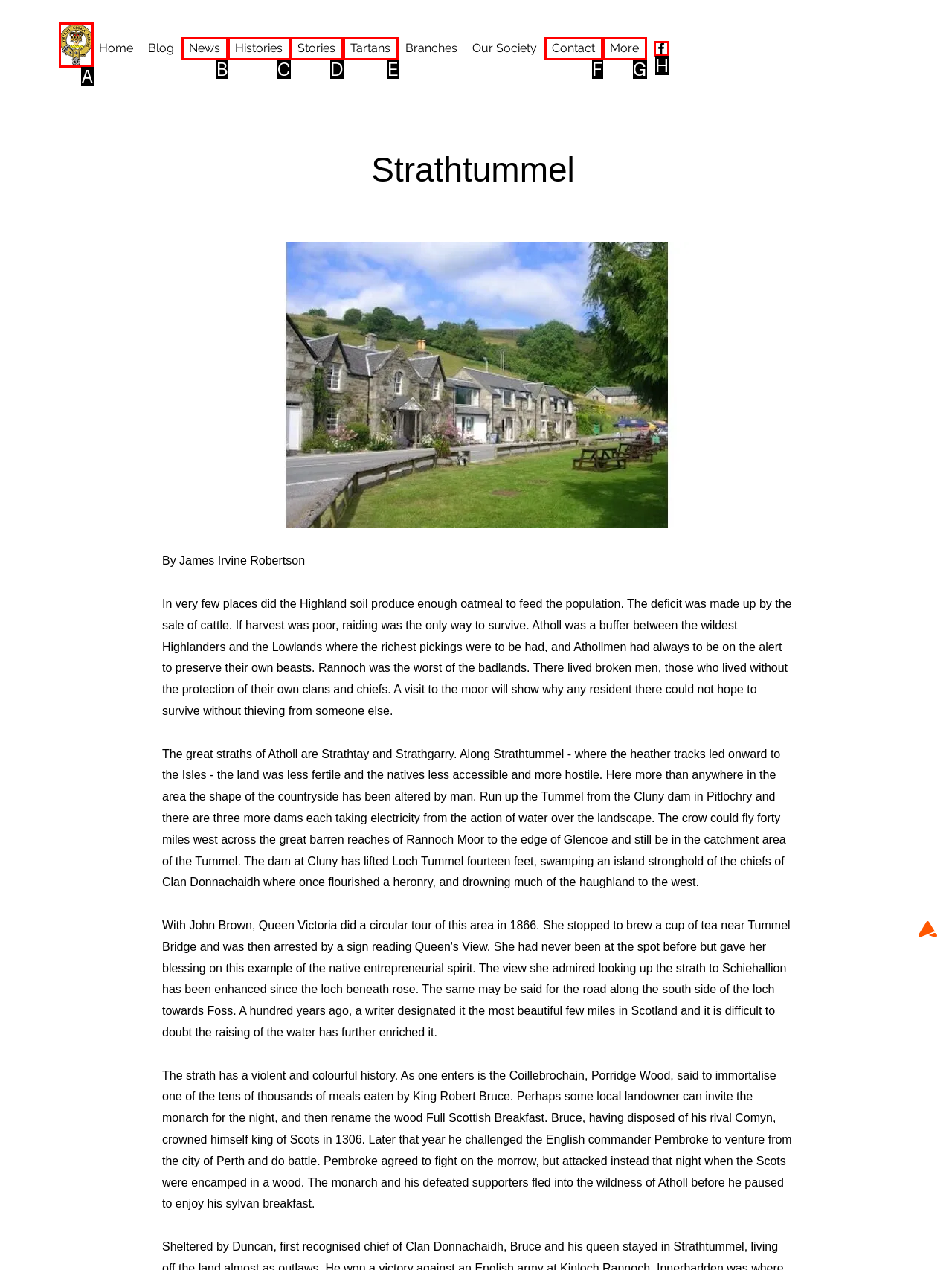Determine which HTML element should be clicked for this task: View the crest image
Provide the option's letter from the available choices.

A